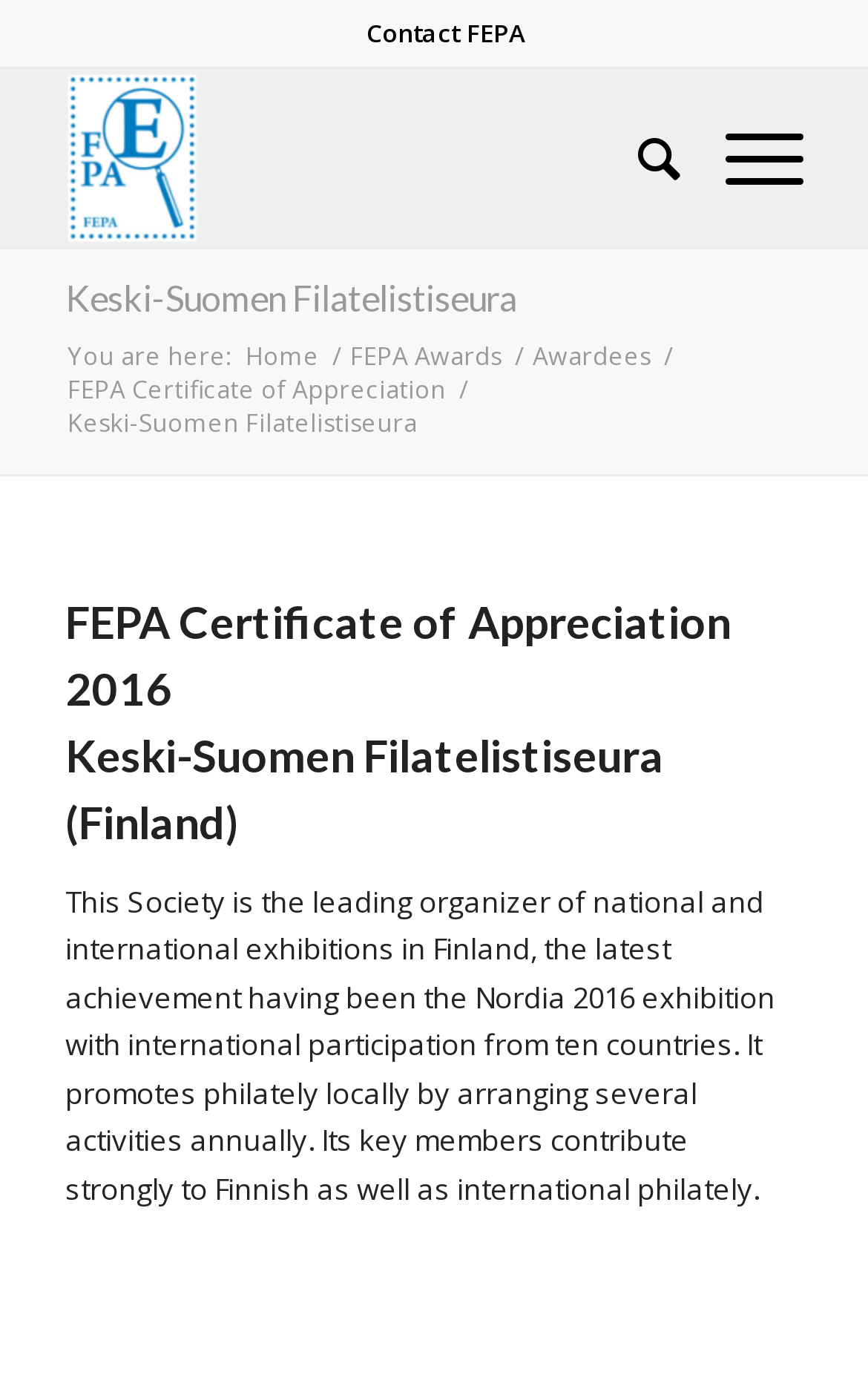What is the name of the award mentioned?
Please ensure your answer to the question is detailed and covers all necessary aspects.

I found the answer by looking at the heading element with the text 'FEPA Certificate of Appreciation 2016 Keski-Suomen Filatelistiseura (Finland)' which is located in the article section.